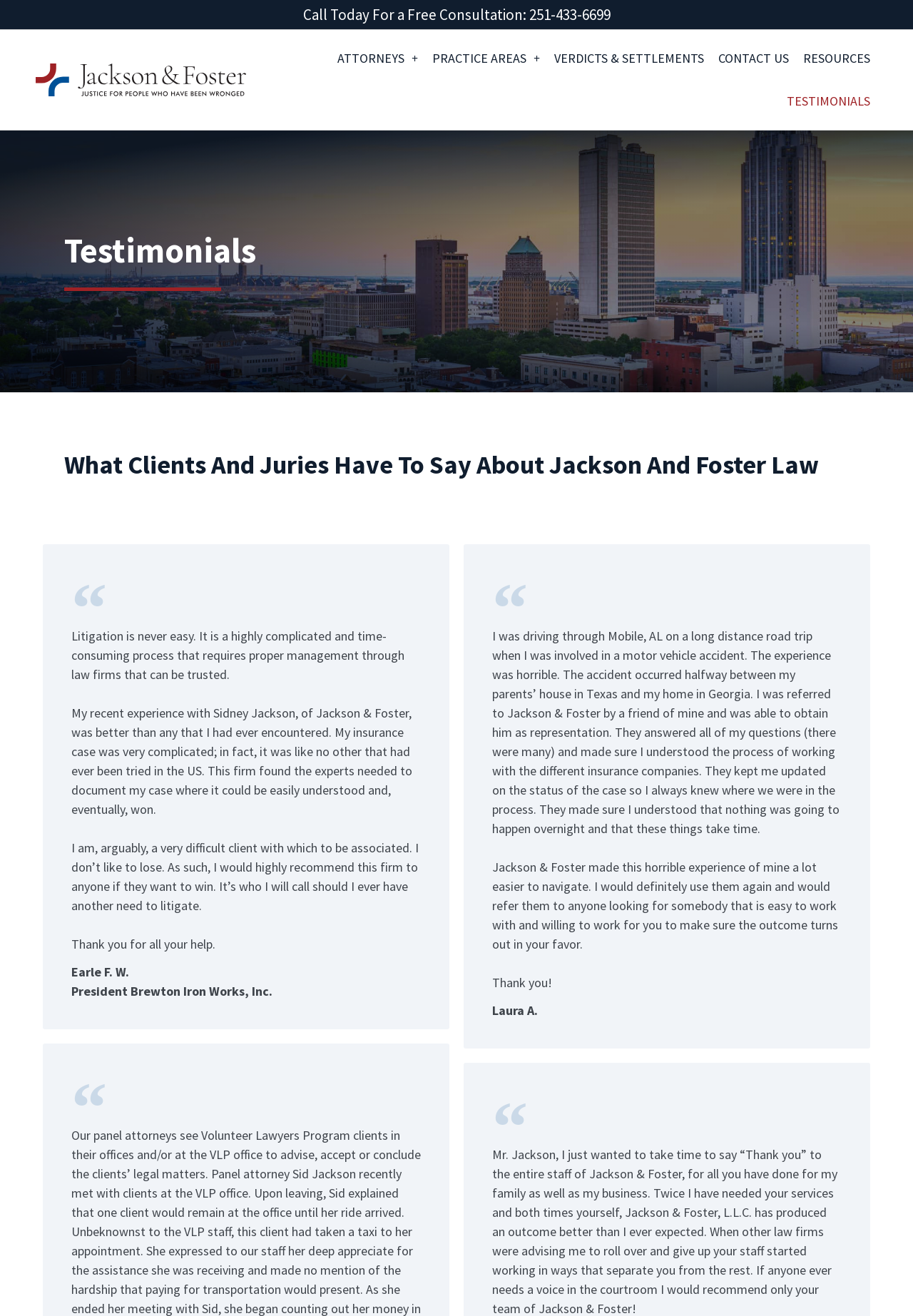Give a short answer using one word or phrase for the question:
What are the practice areas of the law firm?

Not specified